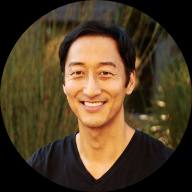Using the information in the image, could you please answer the following question in detail:
What is the topic of CK Chung's content?

According to the caption, CK Chung's thoughtful expression reflects an openness and readiness to share his experiences, inviting viewers to engage with his content, which is focused on self-discovery and expression, as well as personal growth and finding one's voice.